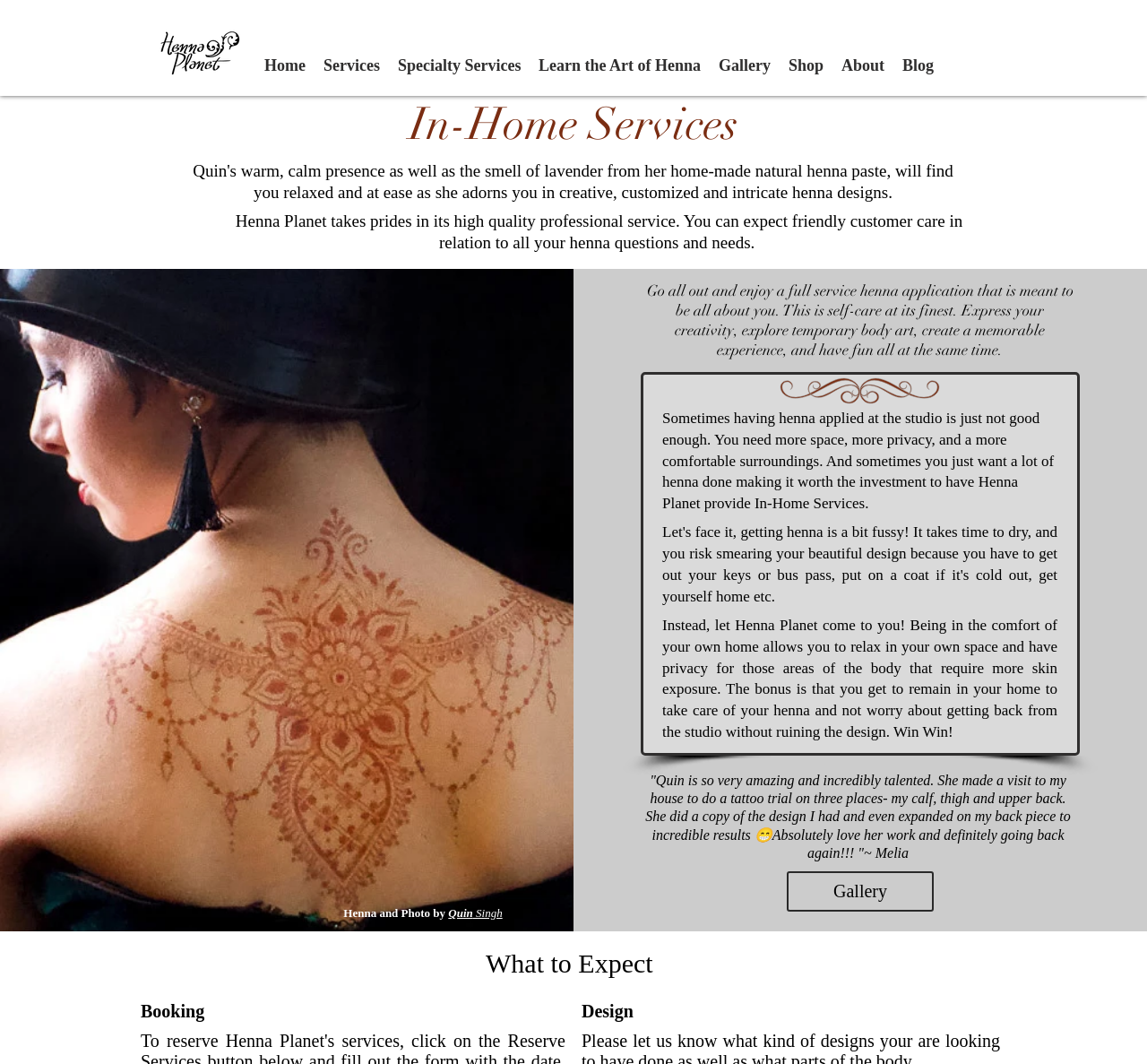What can customers expect from Henna Planet's service?
Refer to the image and answer the question using a single word or phrase.

Friendly customer care